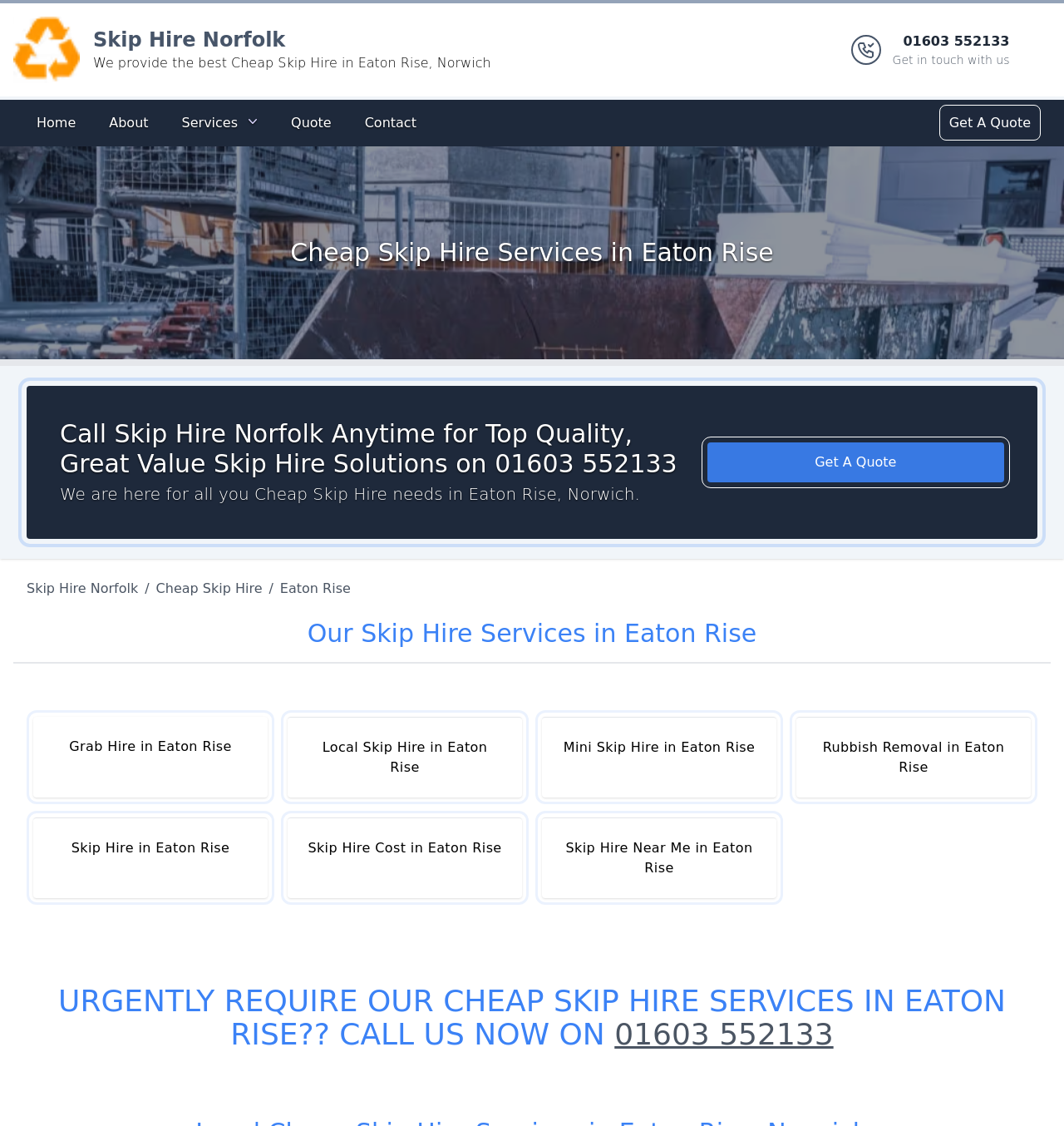What is the location where Skip Hire Norfolk provides its services?
Can you give a detailed and elaborate answer to the question?

The location where Skip Hire Norfolk provides its services can be found in the main content section, where it is mentioned as Eaton Rise, Norwich, and also in the banner section, where it is mentioned as part of the company's name.